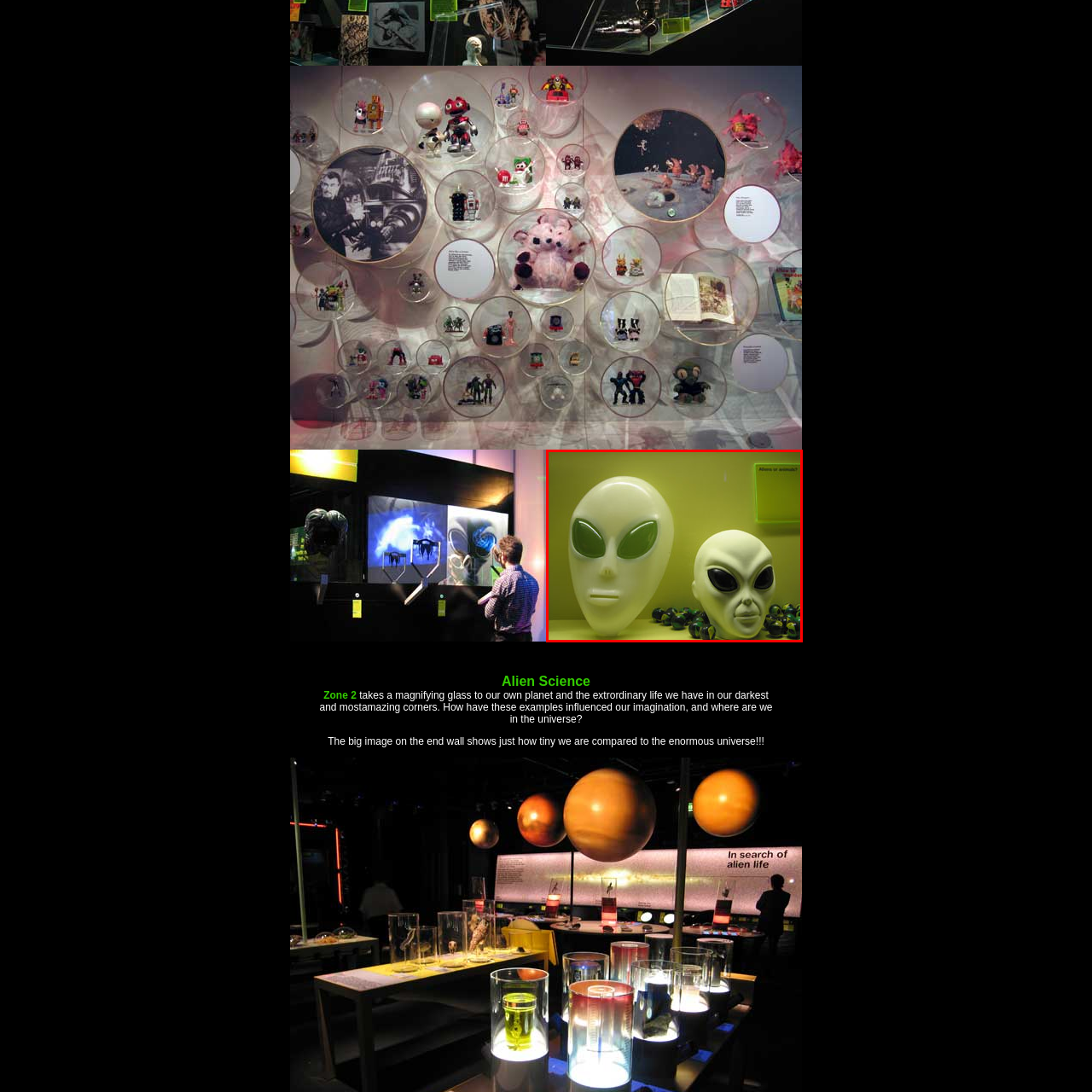Direct your attention to the image marked by the red boundary, How many alien heads are depicted in the image? Provide a single word or phrase in response.

Two